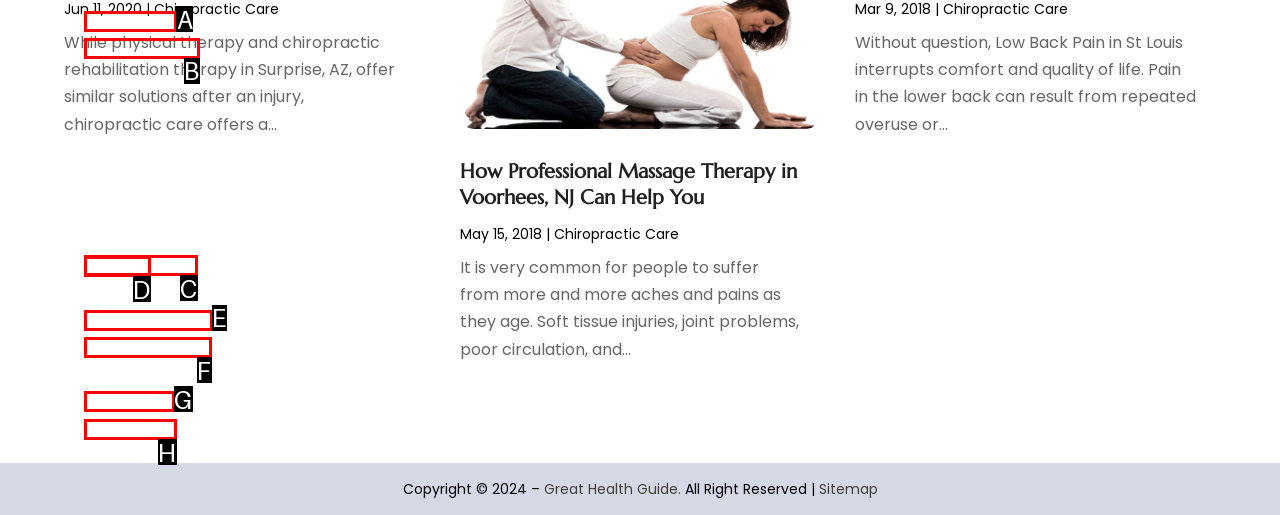Please identify the correct UI element to click for the task: Go to 'January 2023' Respond with the letter of the appropriate option.

A